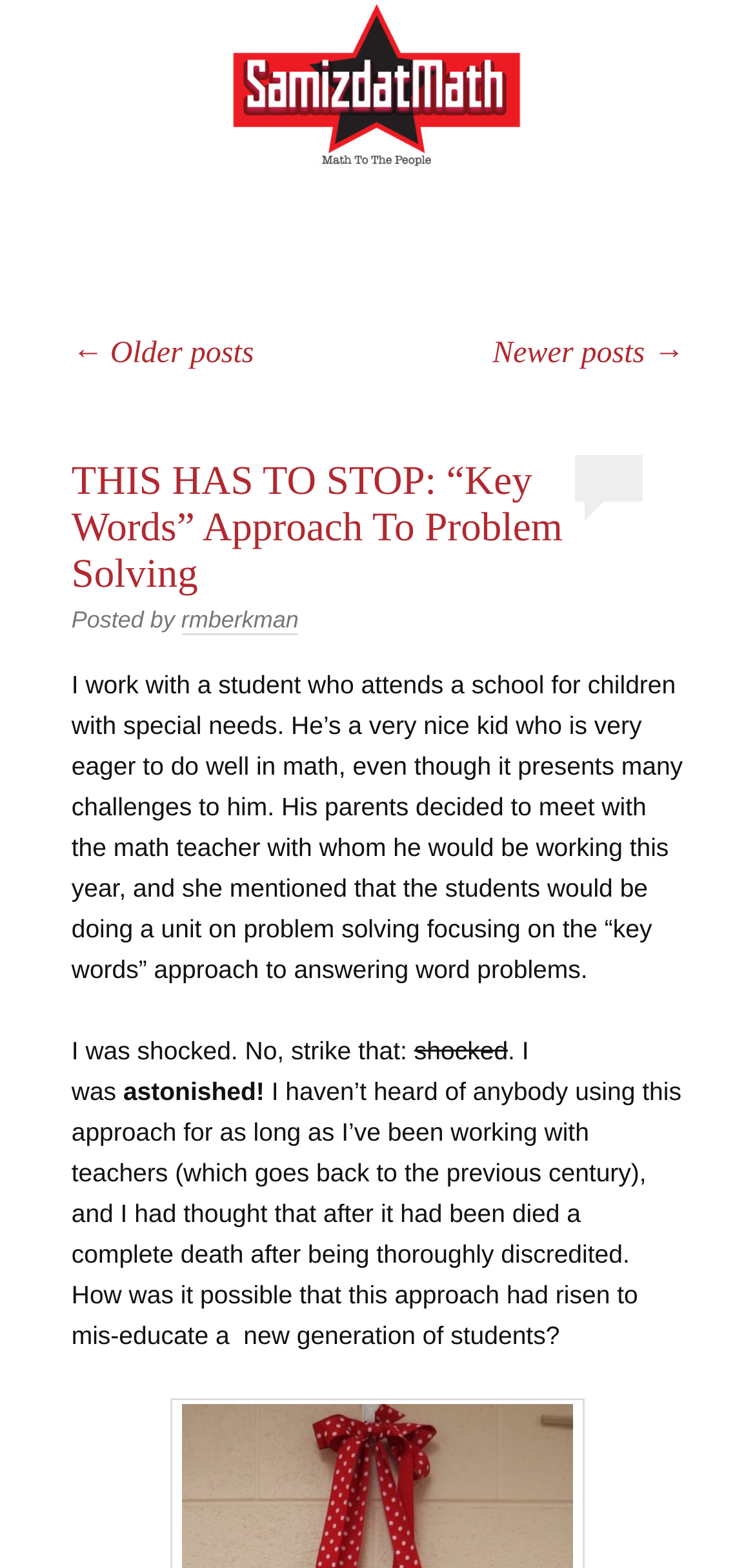What is the title of the website?
Using the picture, provide a one-word or short phrase answer.

SamizdatMath